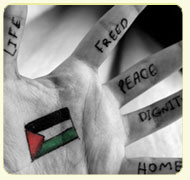What is written around the flag on the palm? Based on the image, give a response in one word or a short phrase.

LIFE, FREED, PEACE, DIGNITY, and HOME